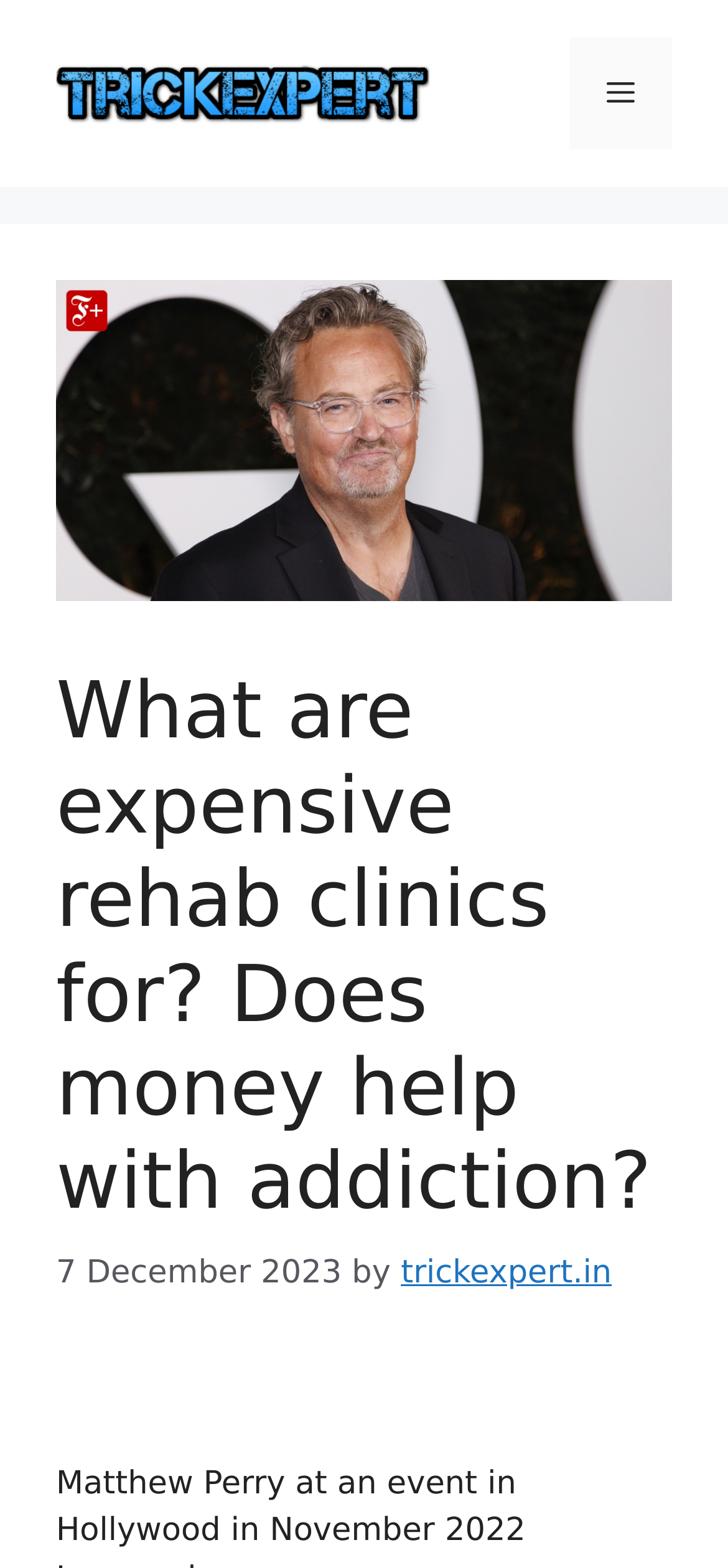What is the website's logo?
Give a detailed explanation using the information visible in the image.

The website's logo is an image located at the top-left corner of the webpage, with the text 'trickexpert.in' written on it.